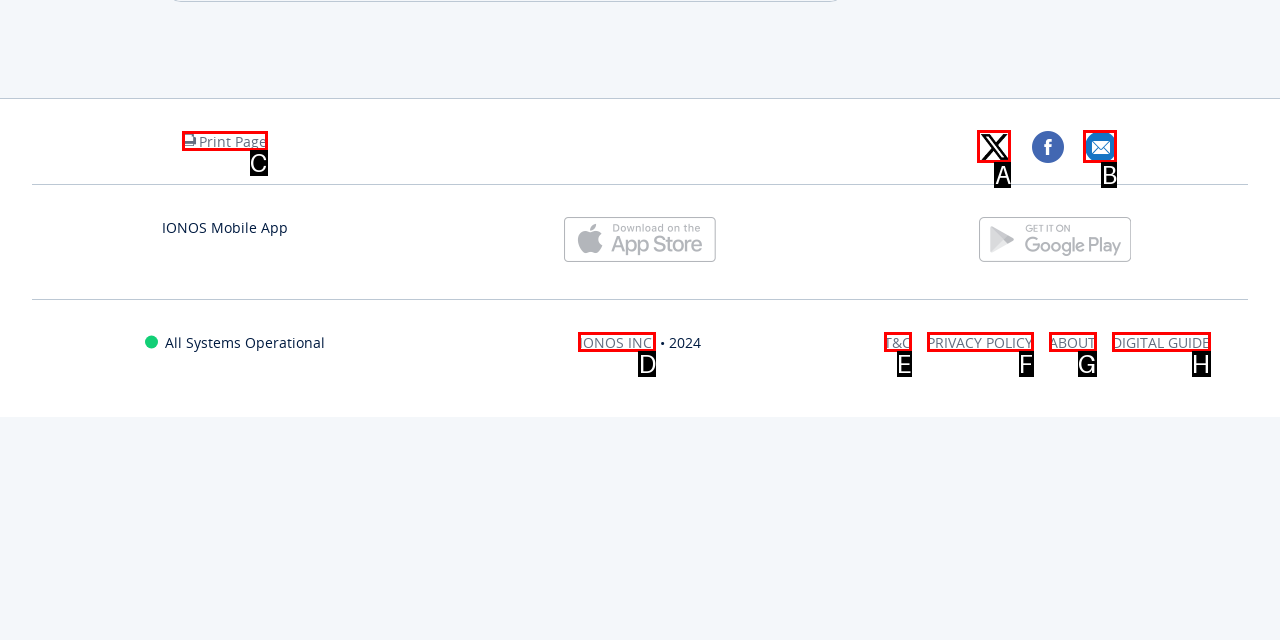Identify the letter that best matches this UI element description: about
Answer with the letter from the given options.

G